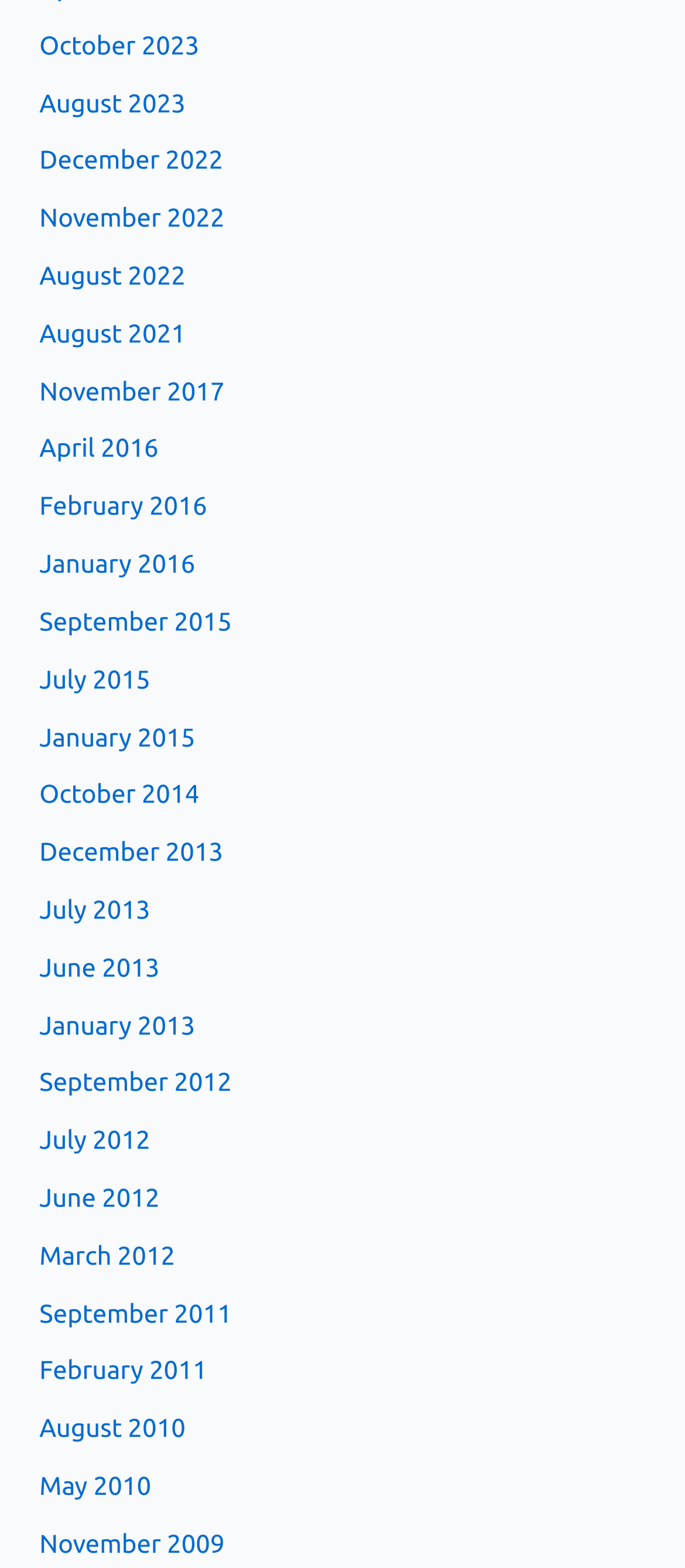Based on the image, provide a detailed response to the question:
How many months are listed for the year 2015?

I can count the number of months listed for the year 2015 by looking at the list of links. There are two links for 2015: September 2015 and July 2015.